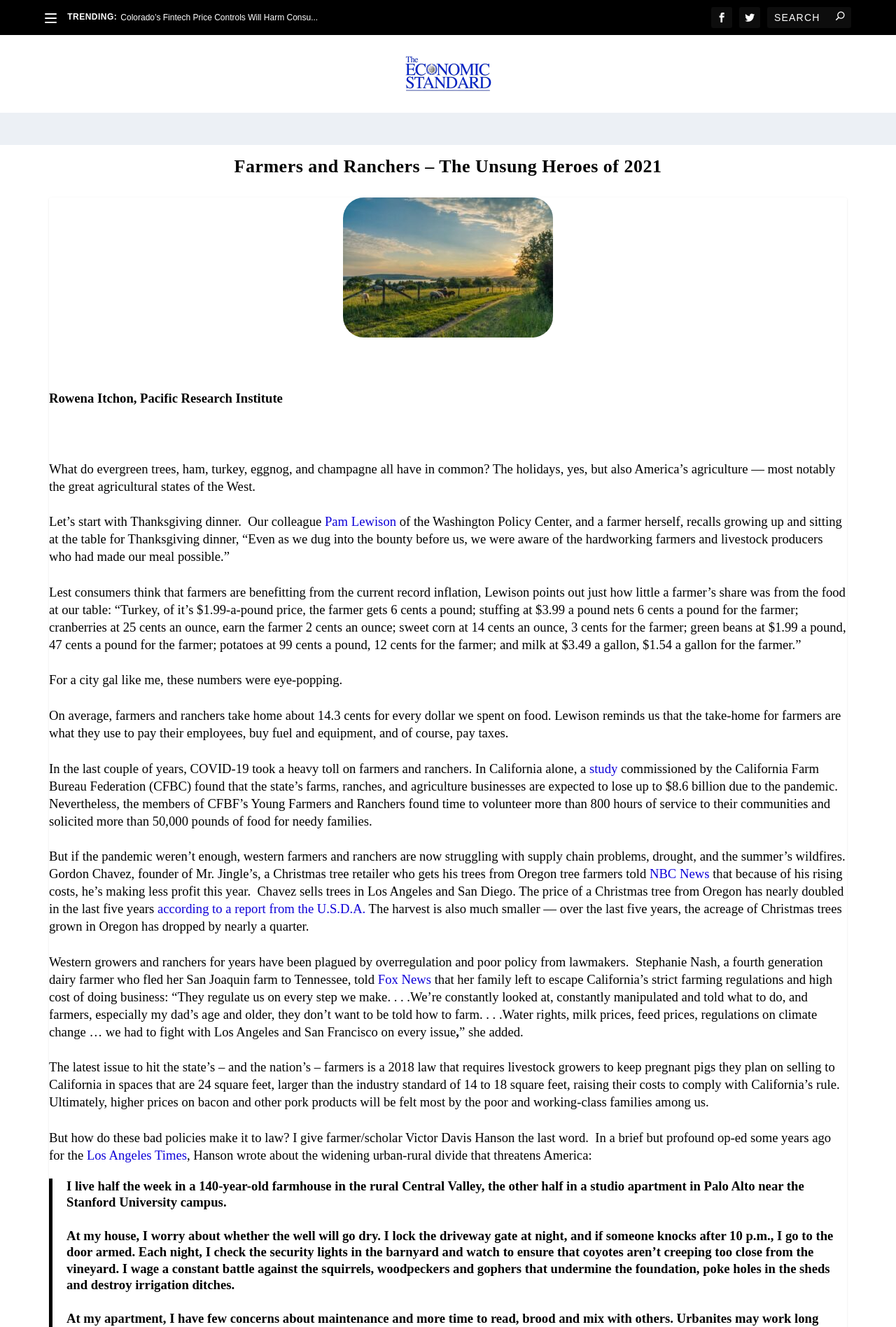What is the name of the author of this article?
Could you give a comprehensive explanation in response to this question?

The author's name is mentioned in the article as 'Rowena Itchon, Pacific Research Institute'.